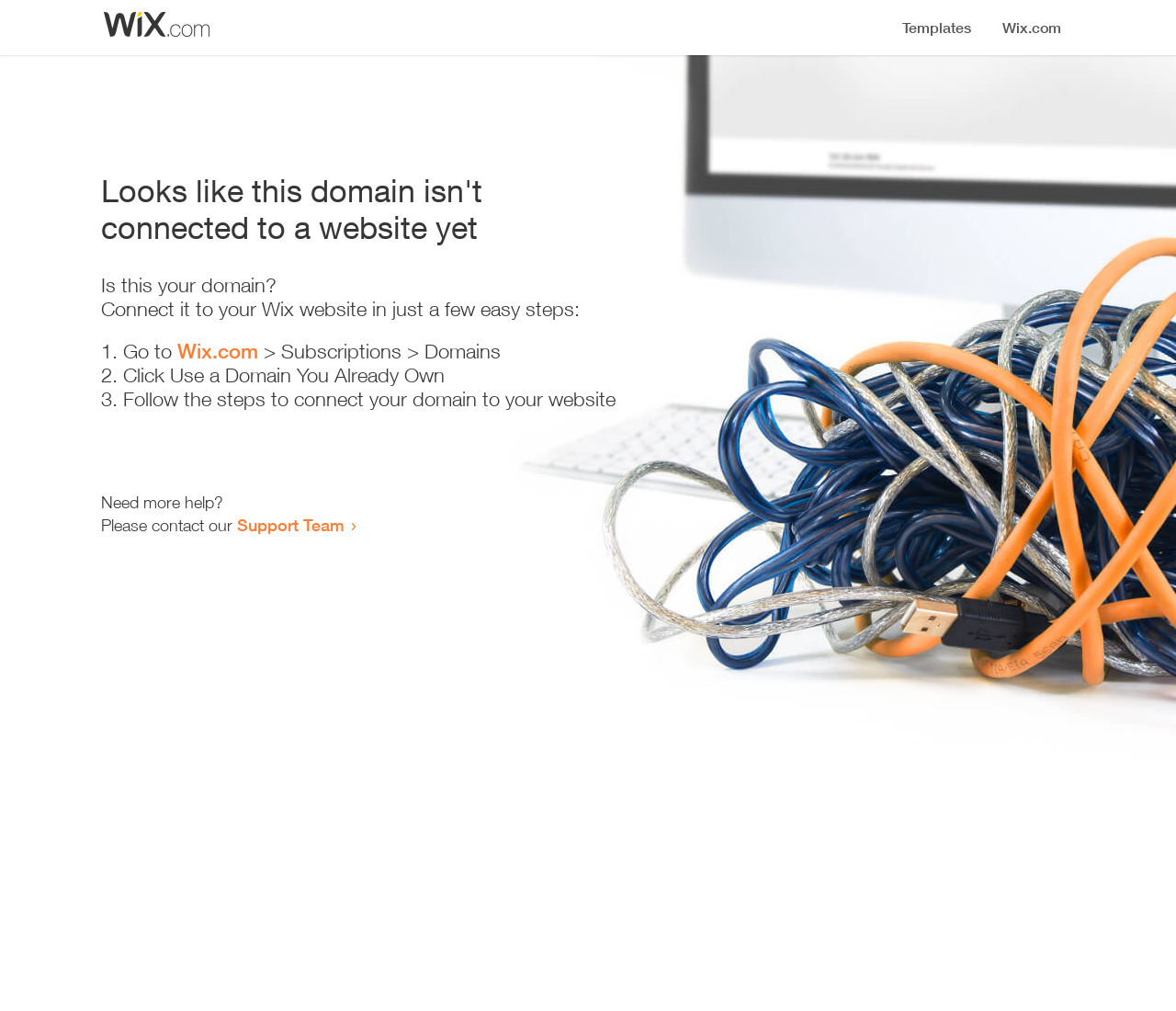Please find the bounding box for the following UI element description. Provide the coordinates in (top-left x, top-left y, bottom-right x, bottom-right y) format, with values between 0 and 1: Wix.com

[0.151, 0.335, 0.22, 0.359]